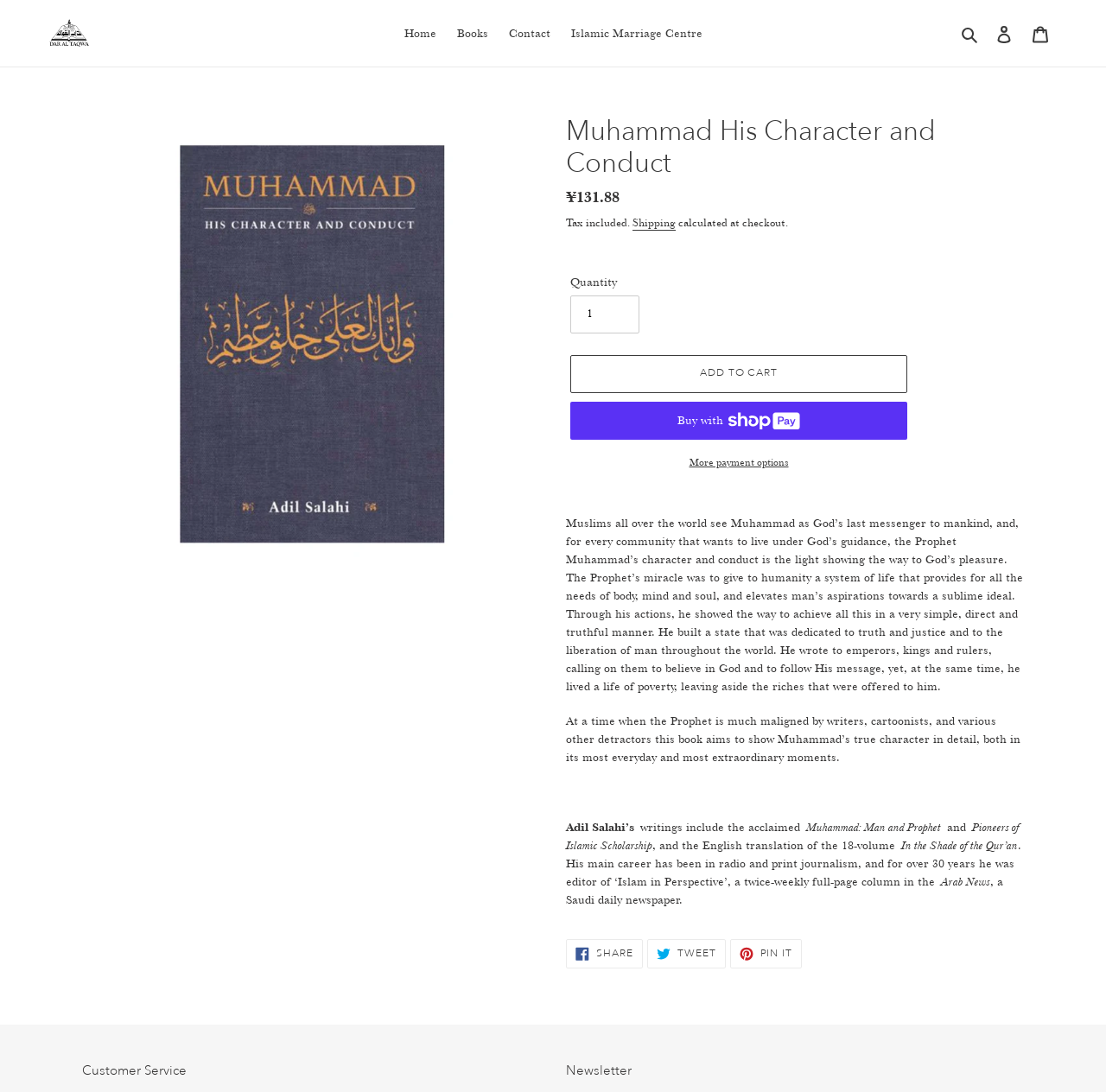What is the author's name?
Deliver a detailed and extensive answer to the question.

I found the answer by reading the text 'Adil Salahi’s writings include...' which suggests that Adil Salahi is the author of the book.